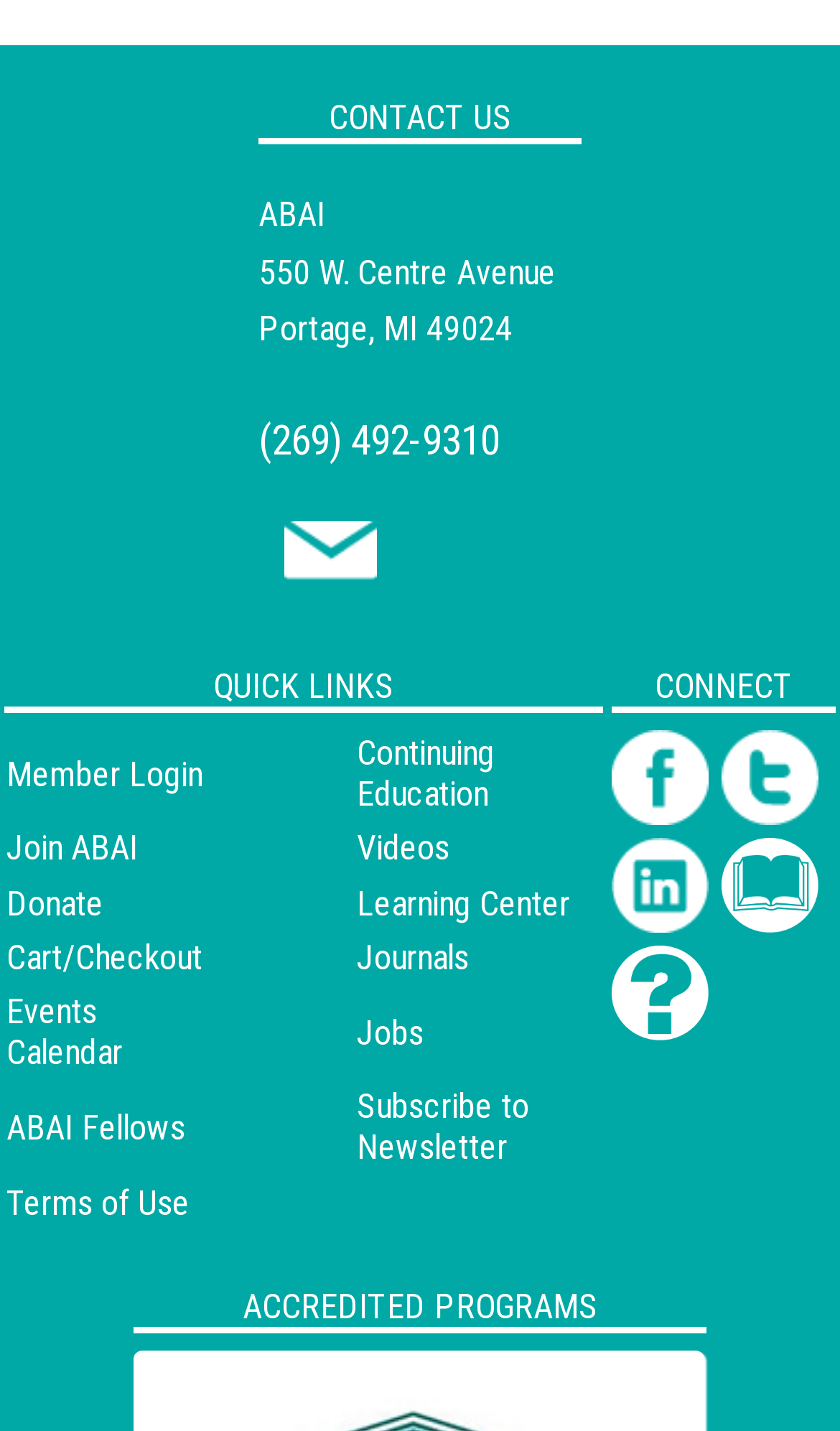How many quick links are available?
Please provide a comprehensive answer based on the visual information in the image.

The quick links are located in a table with multiple rows. Each row has two links, and there are 4 rows. Therefore, there are a total of 8 quick links.